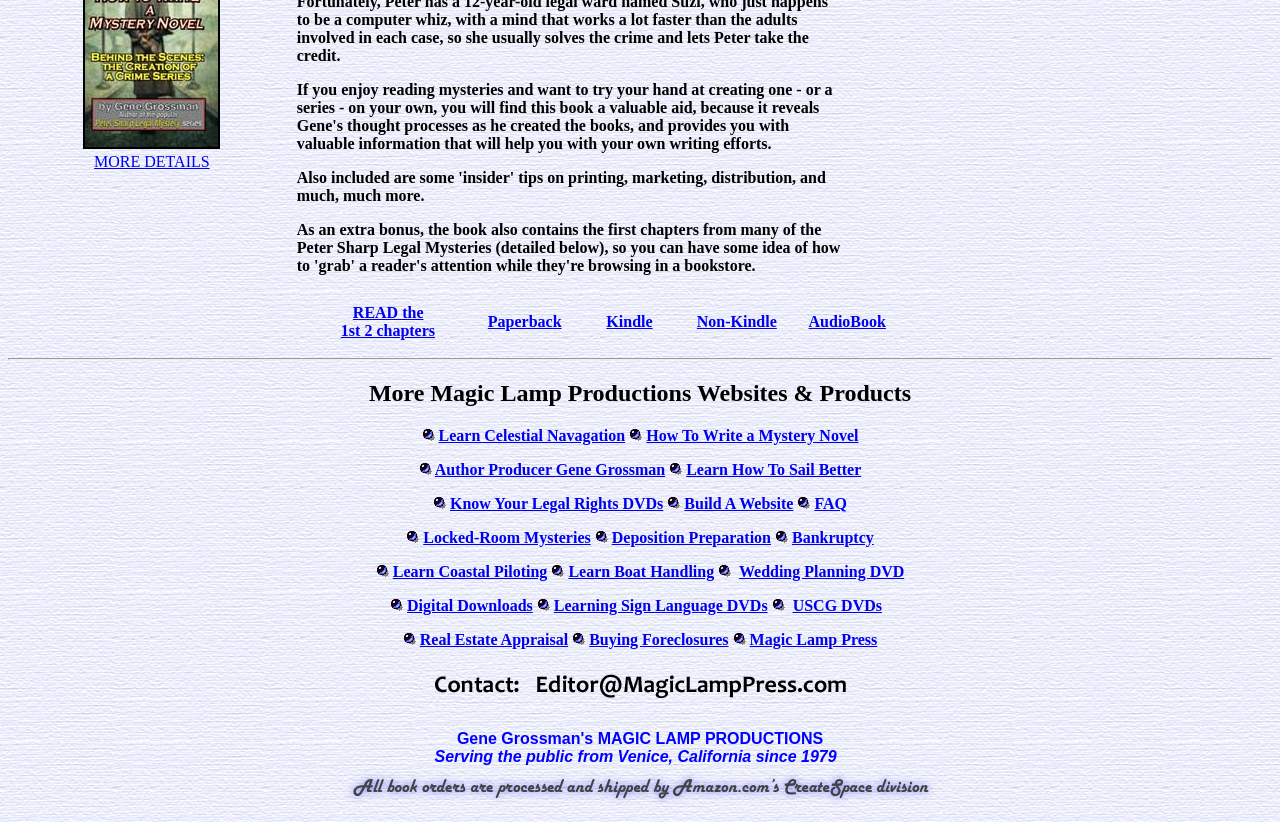Please specify the bounding box coordinates of the clickable region necessary for completing the following instruction: "Buy the Paperback version". The coordinates must consist of four float numbers between 0 and 1, i.e., [left, top, right, bottom].

[0.381, 0.381, 0.439, 0.401]